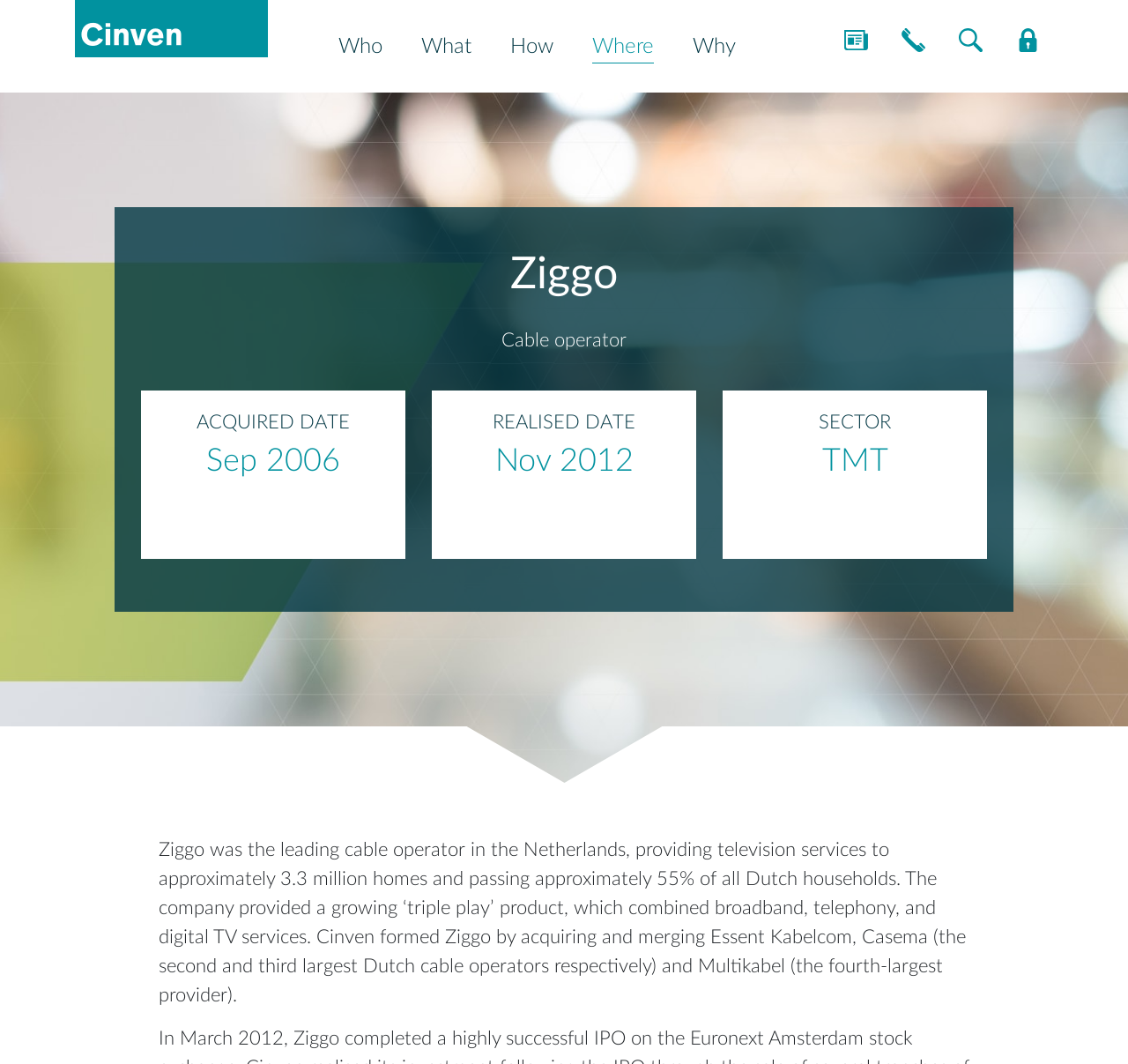Please mark the clickable region by giving the bounding box coordinates needed to complete this instruction: "View News".

[0.738, 0.016, 0.781, 0.06]